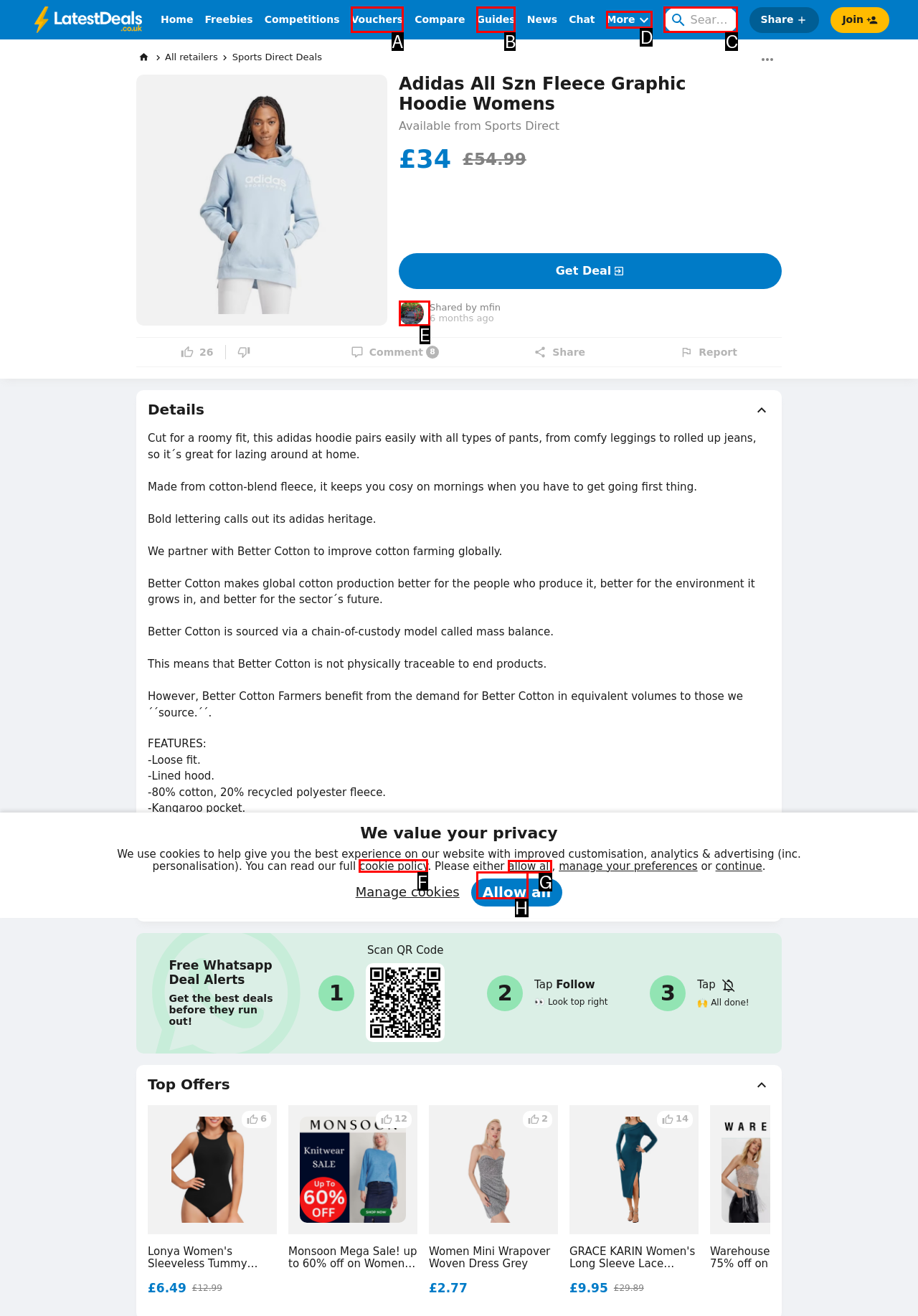Find the UI element described as: Contact Us
Reply with the letter of the appropriate option.

None